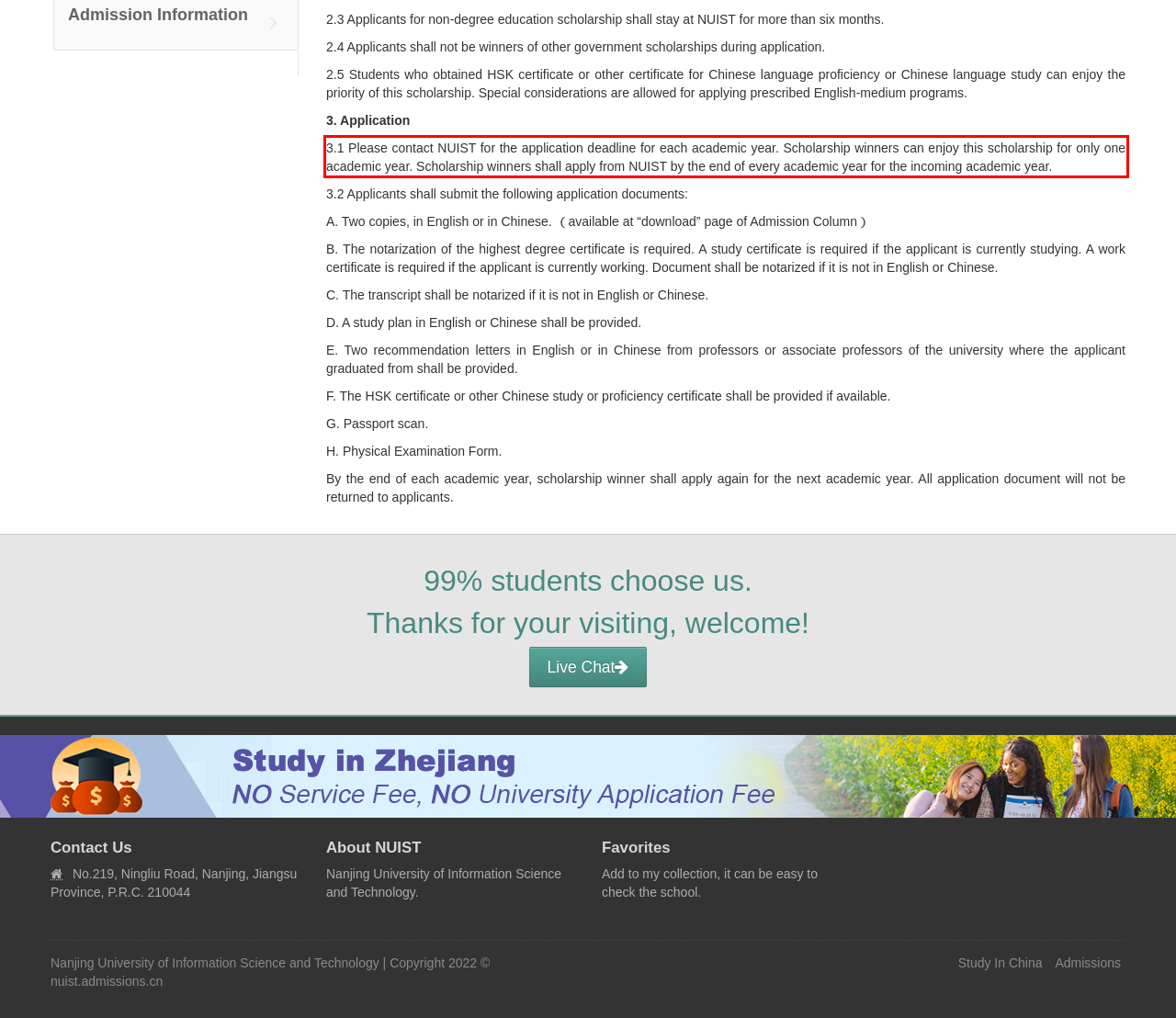Identify the text inside the red bounding box in the provided webpage screenshot and transcribe it.

3.1 Please contact NUIST for the application deadline for each academic year. Scholarship winners can enjoy this scholarship for only one academic year. Scholarship winners shall apply from NUIST by the end of every academic year for the incoming academic year.